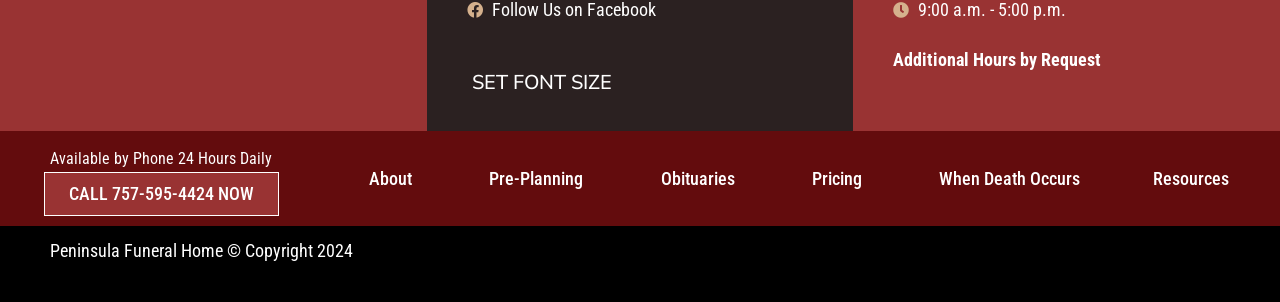Determine the bounding box coordinates for the area you should click to complete the following instruction: "Learn about pre-planning".

[0.354, 0.515, 0.487, 0.668]